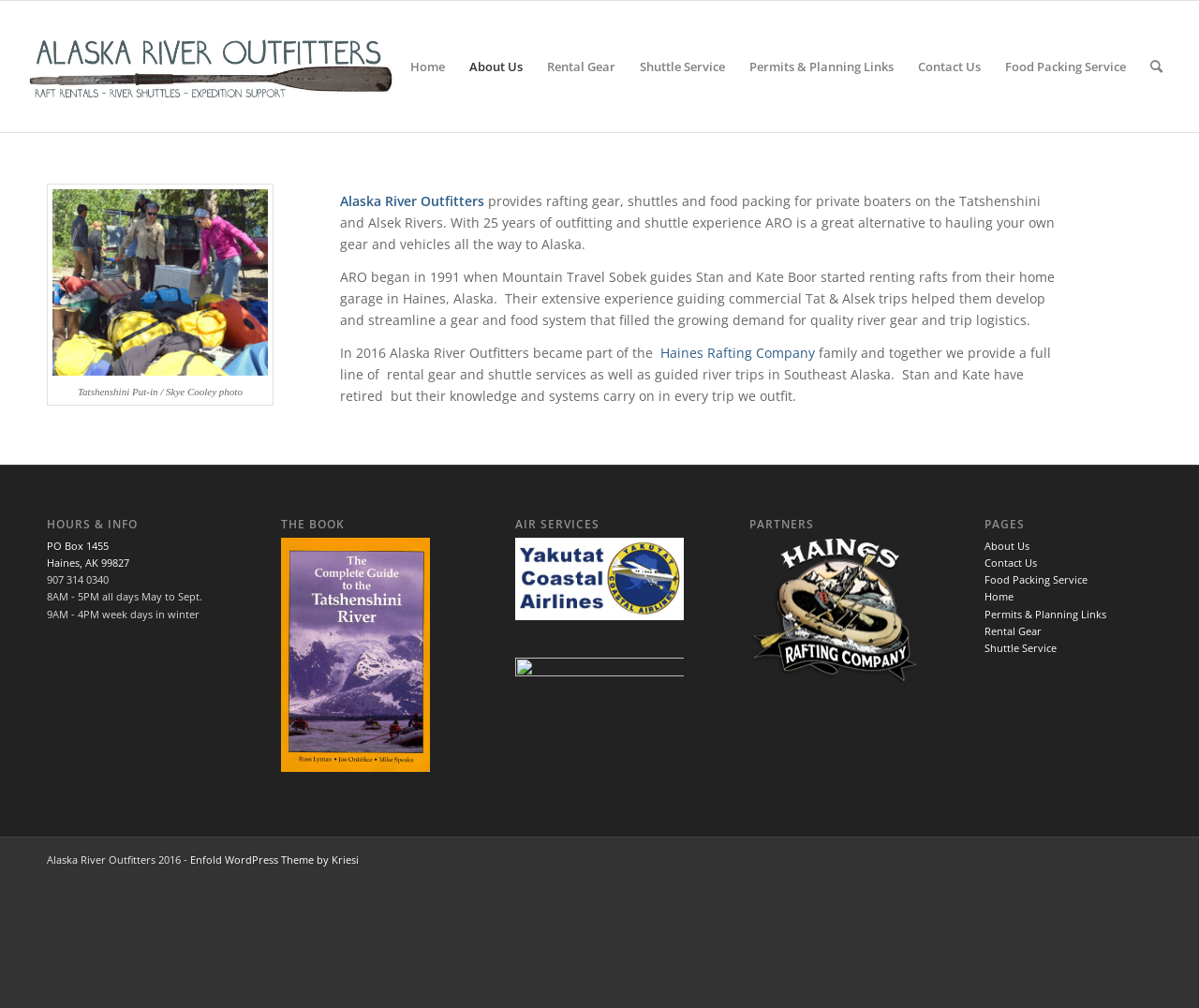Show me the bounding box coordinates of the clickable region to achieve the task as per the instruction: "Check the HOURS & INFO".

[0.039, 0.514, 0.179, 0.526]